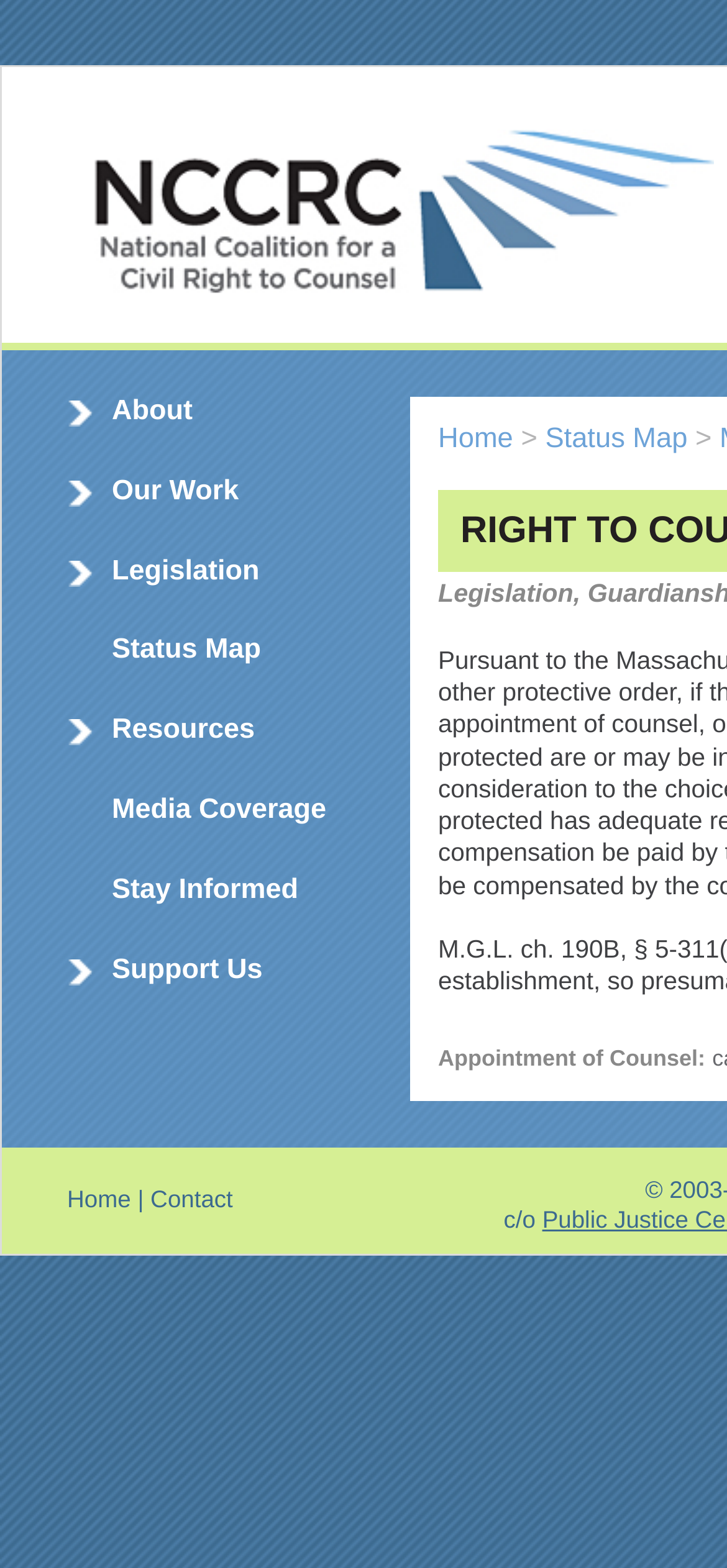Please determine the bounding box coordinates of the element's region to click in order to carry out the following instruction: "get resources". The coordinates should be four float numbers between 0 and 1, i.e., [left, top, right, bottom].

[0.154, 0.455, 0.351, 0.475]